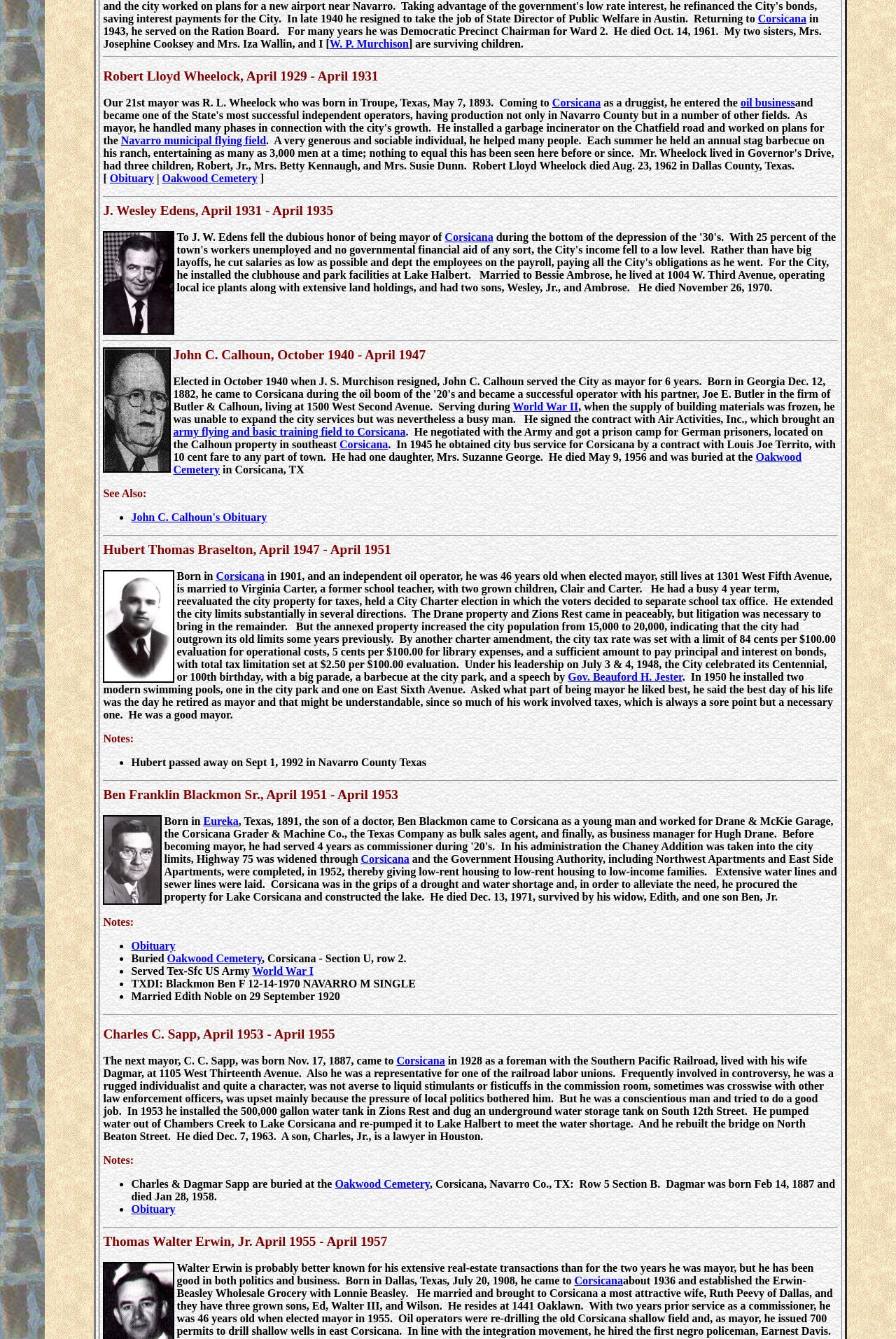Based on the image, please elaborate on the answer to the following question:
What was Robert Lloyd Wheelock's occupation?

According to the webpage, Robert Lloyd Wheelock was born in Troupe, Texas, May 7, 1893, and came to Corsicana as a druggist.